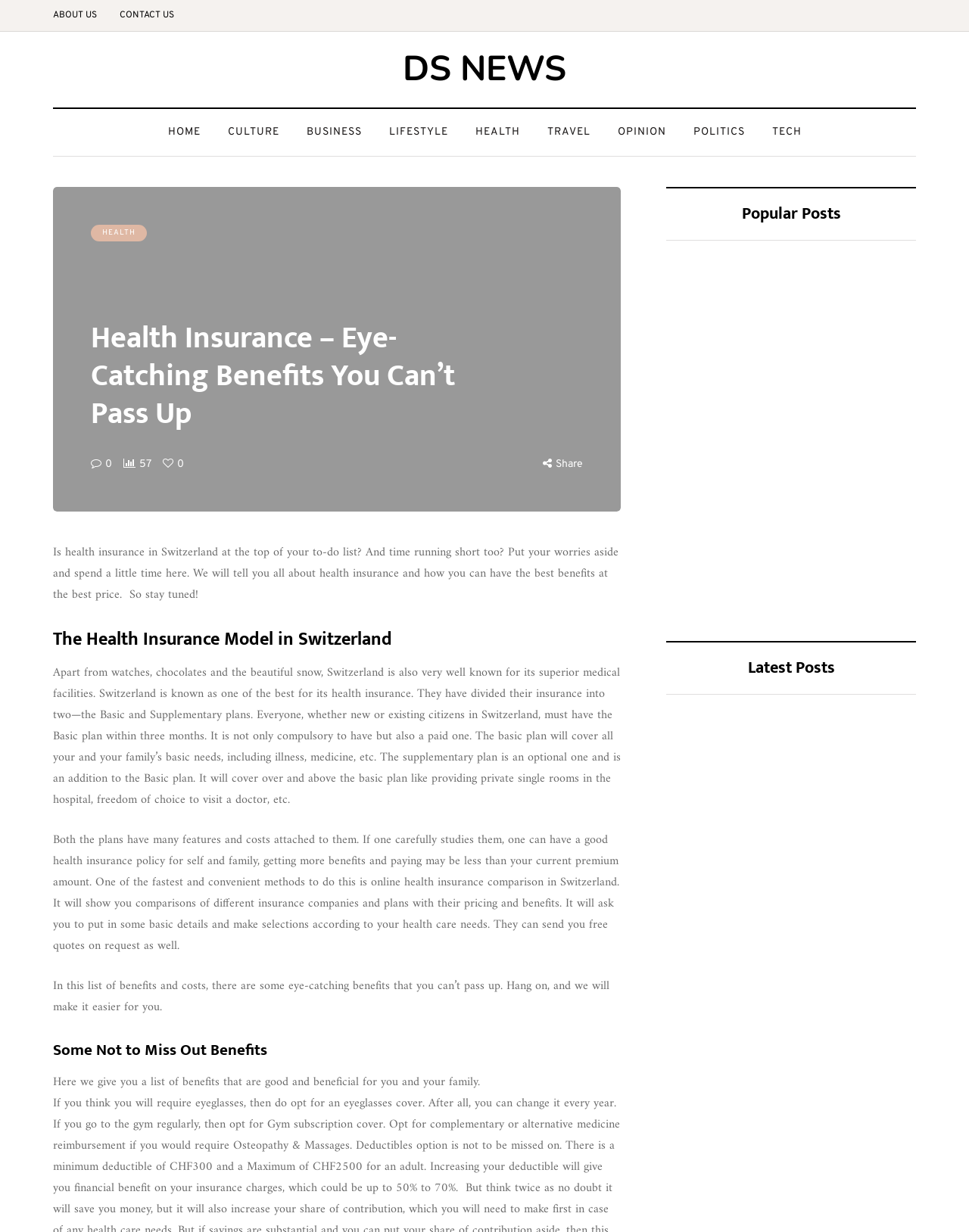Identify the bounding box for the UI element described as: "DS NEWS". Ensure the coordinates are four float numbers between 0 and 1, formatted as [left, top, right, bottom].

[0.416, 0.036, 0.584, 0.075]